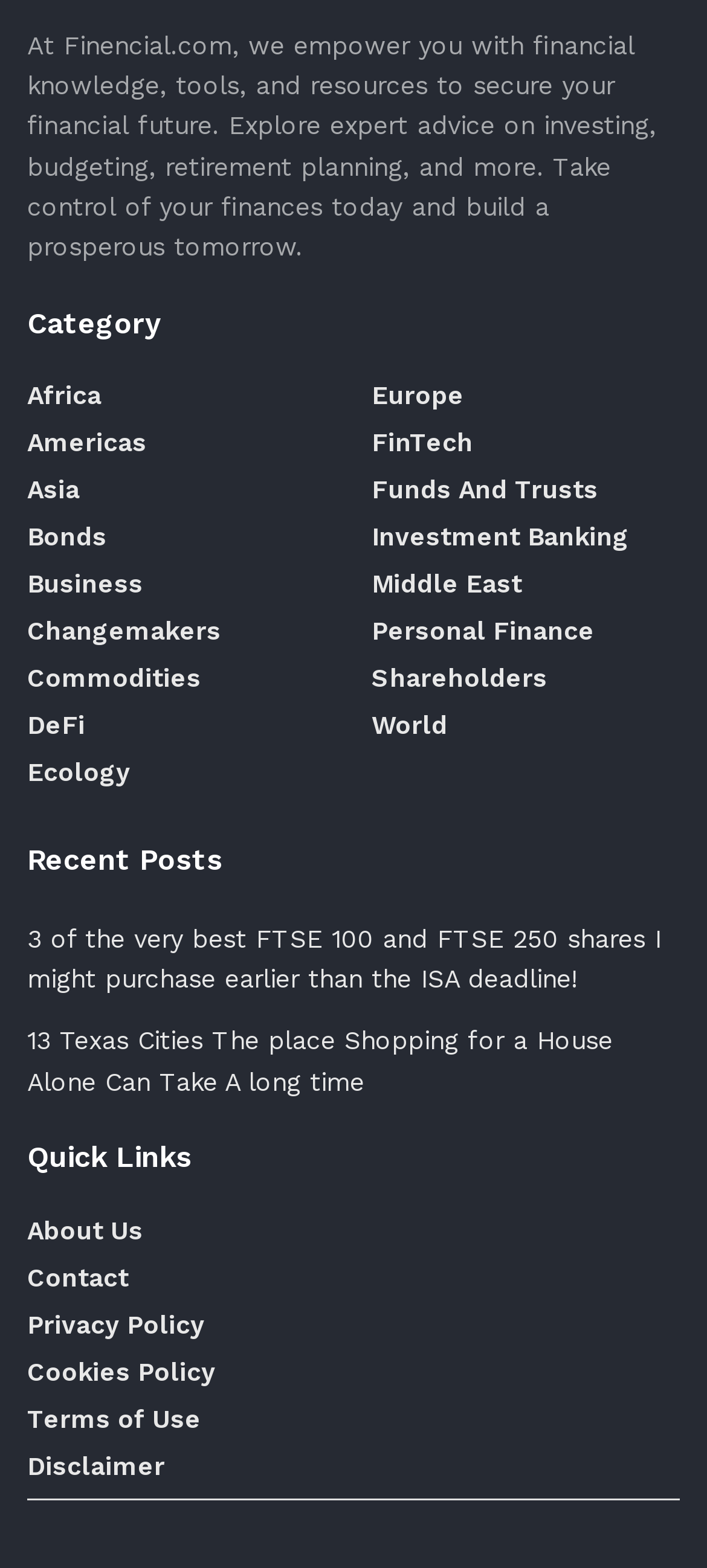Please find the bounding box coordinates of the element that you should click to achieve the following instruction: "Learn about the website's privacy policy". The coordinates should be presented as four float numbers between 0 and 1: [left, top, right, bottom].

[0.038, 0.835, 0.29, 0.854]